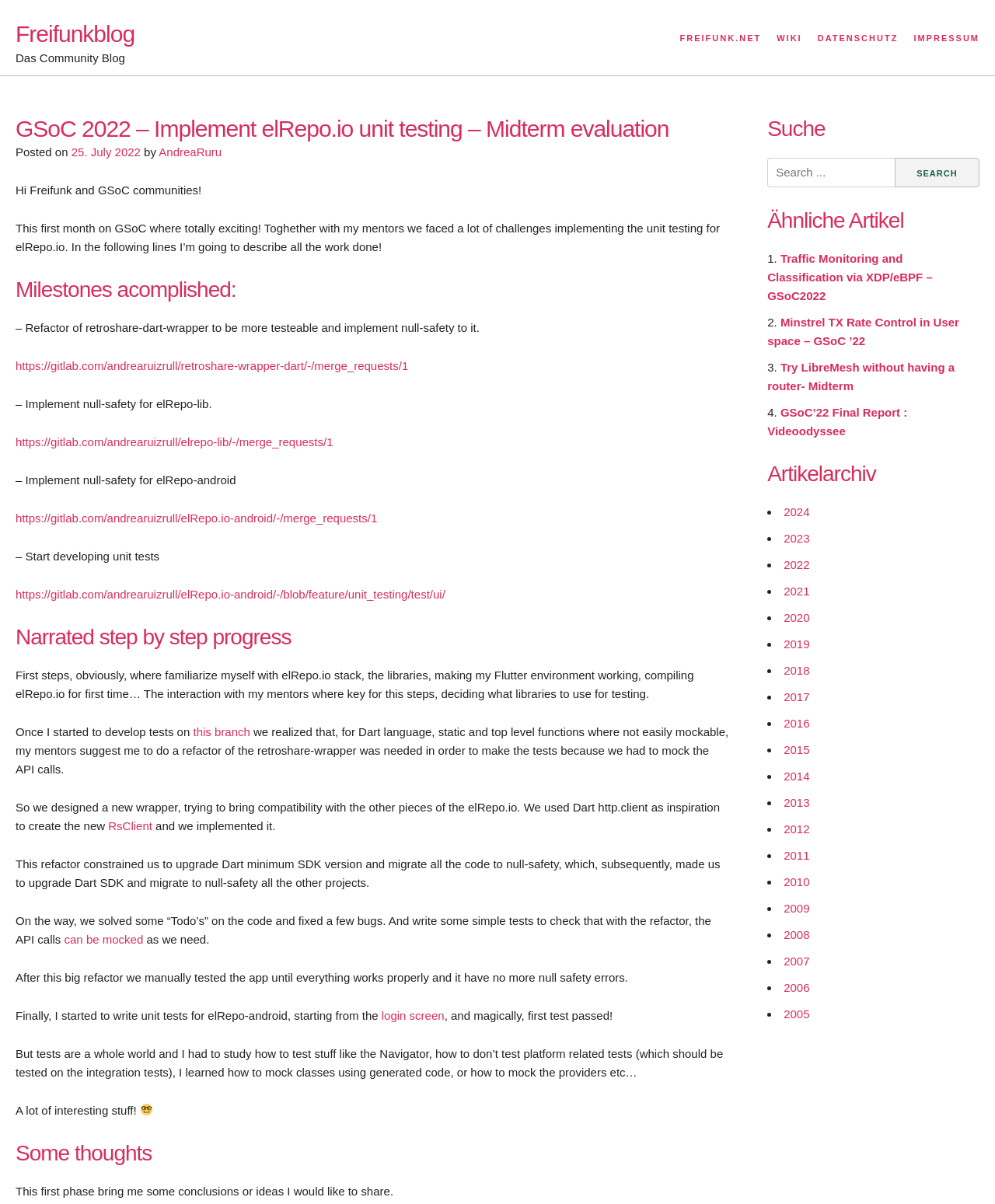What is the current phase of the project?
Please elaborate on the answer to the question with detailed information.

The current phase of the project is Midterm, as indicated by the heading 'GSoC 2022 – Implement elRepo.io unit testing – Midterm evaluation'.